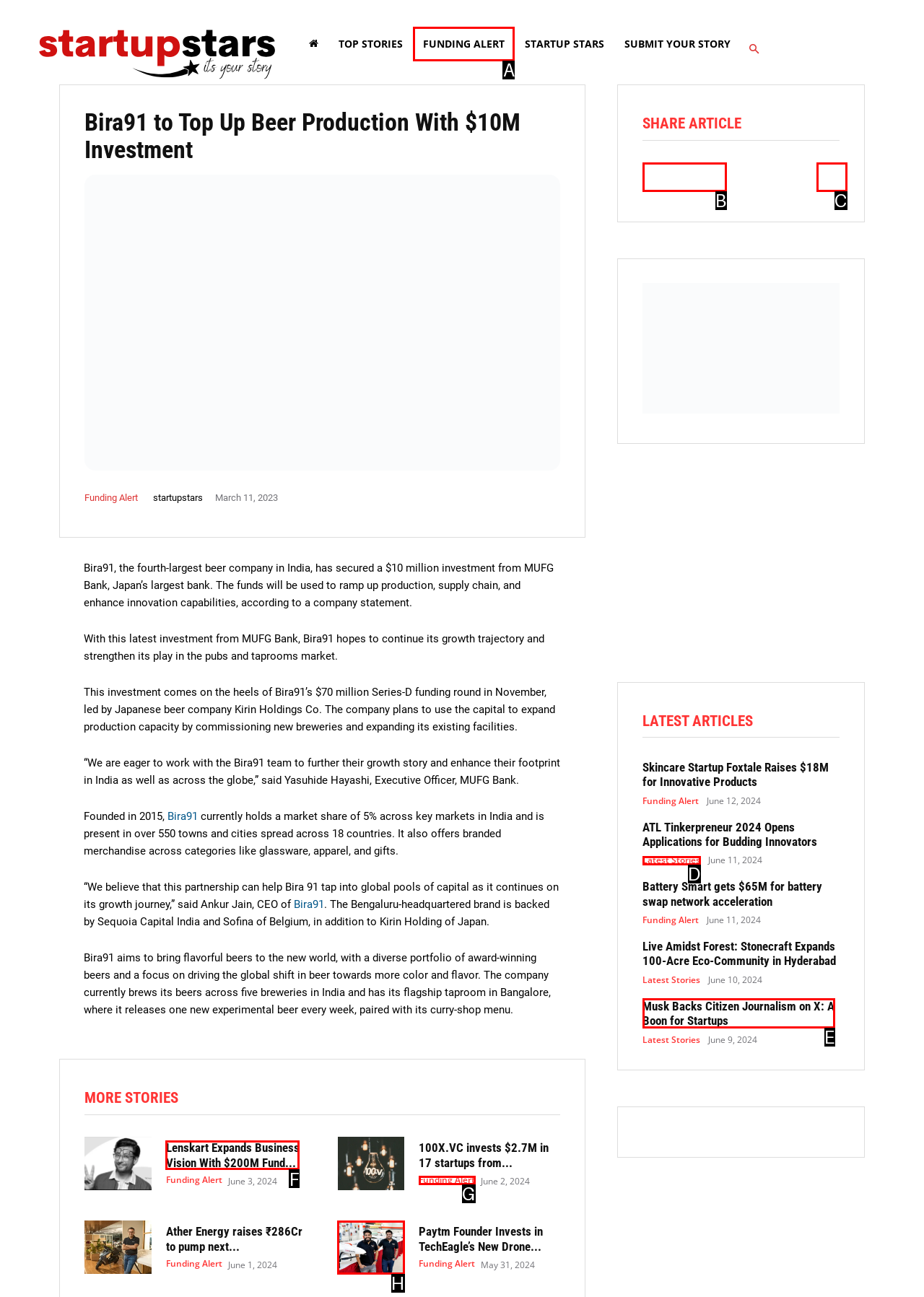Which lettered option should be clicked to perform the following task: Check the 'FUNDING ALERT' section
Respond with the letter of the appropriate option.

A